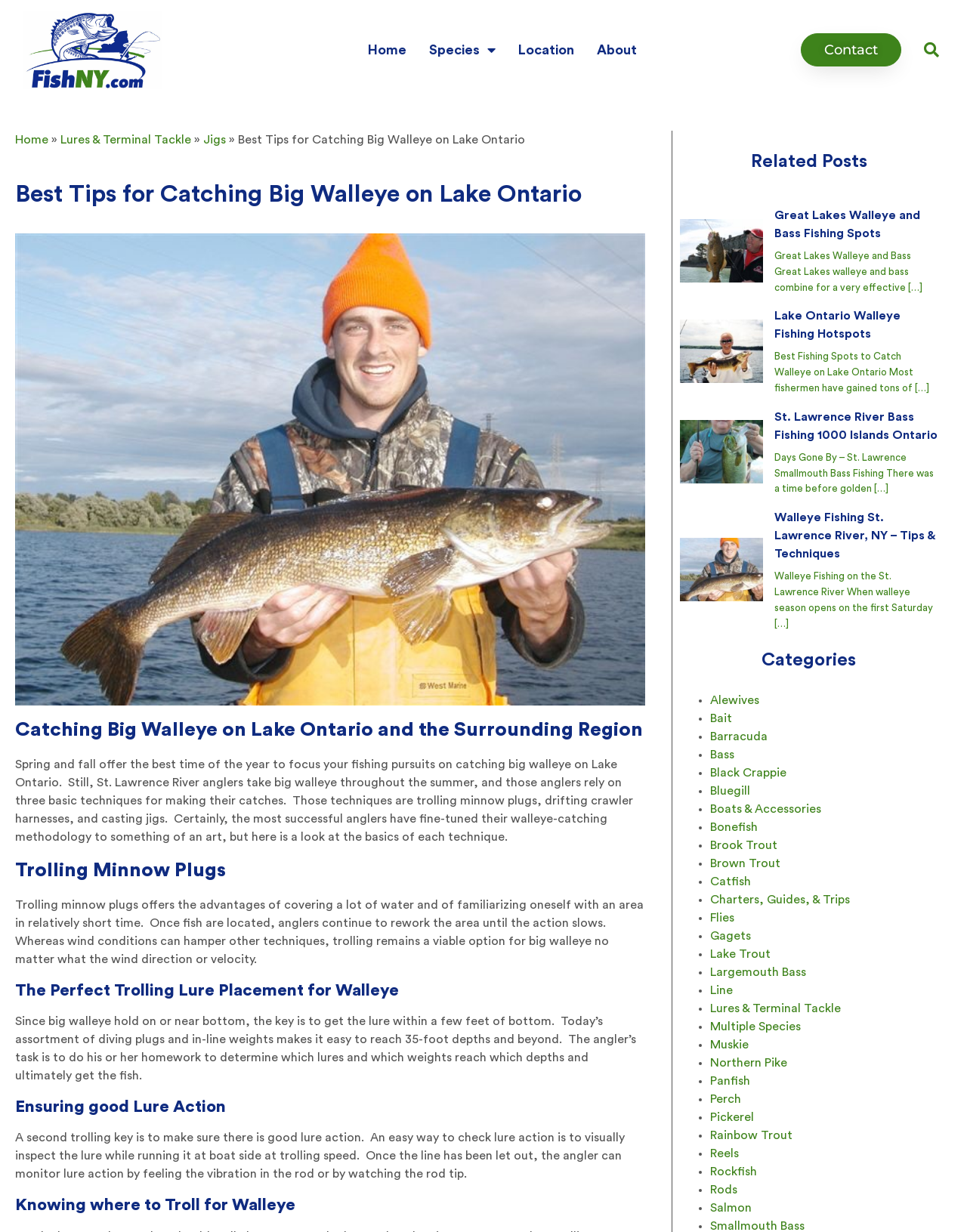Identify the bounding box coordinates of the section that should be clicked to achieve the task described: "View archives for January 2022".

None